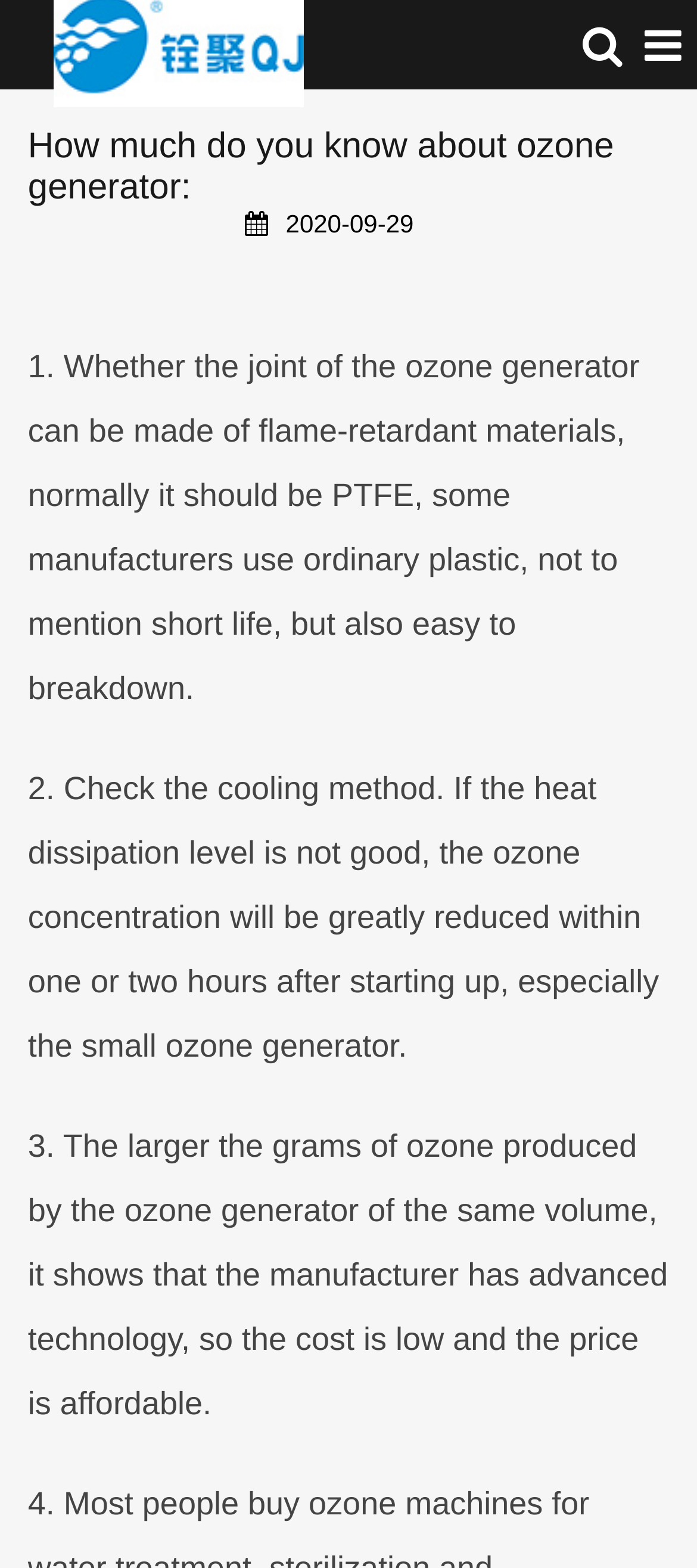Answer the following query concisely with a single word or phrase:
What does a higher gram of ozone produced by an ozone generator indicate?

Advanced technology